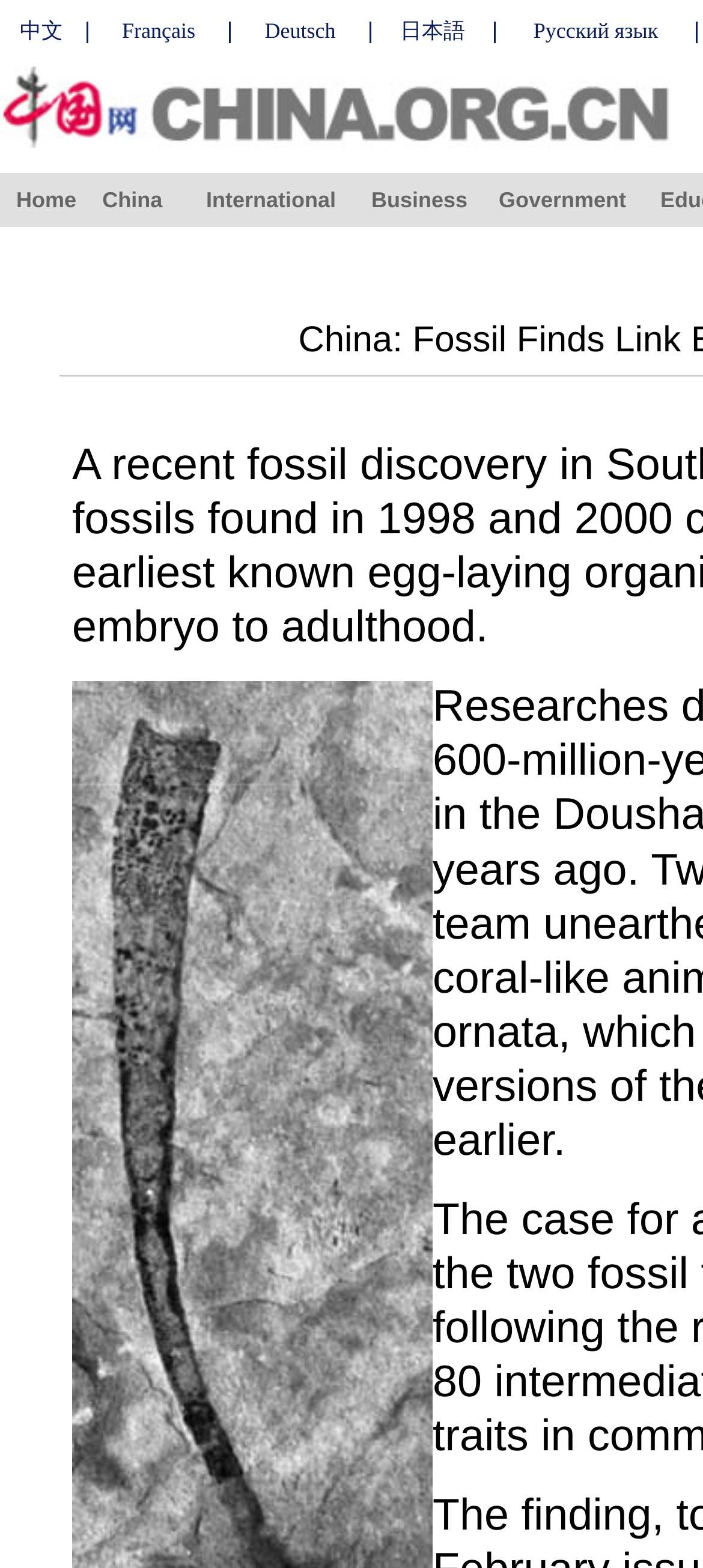Determine the bounding box for the UI element that matches this description: "Русский язык".

[0.759, 0.011, 0.936, 0.028]